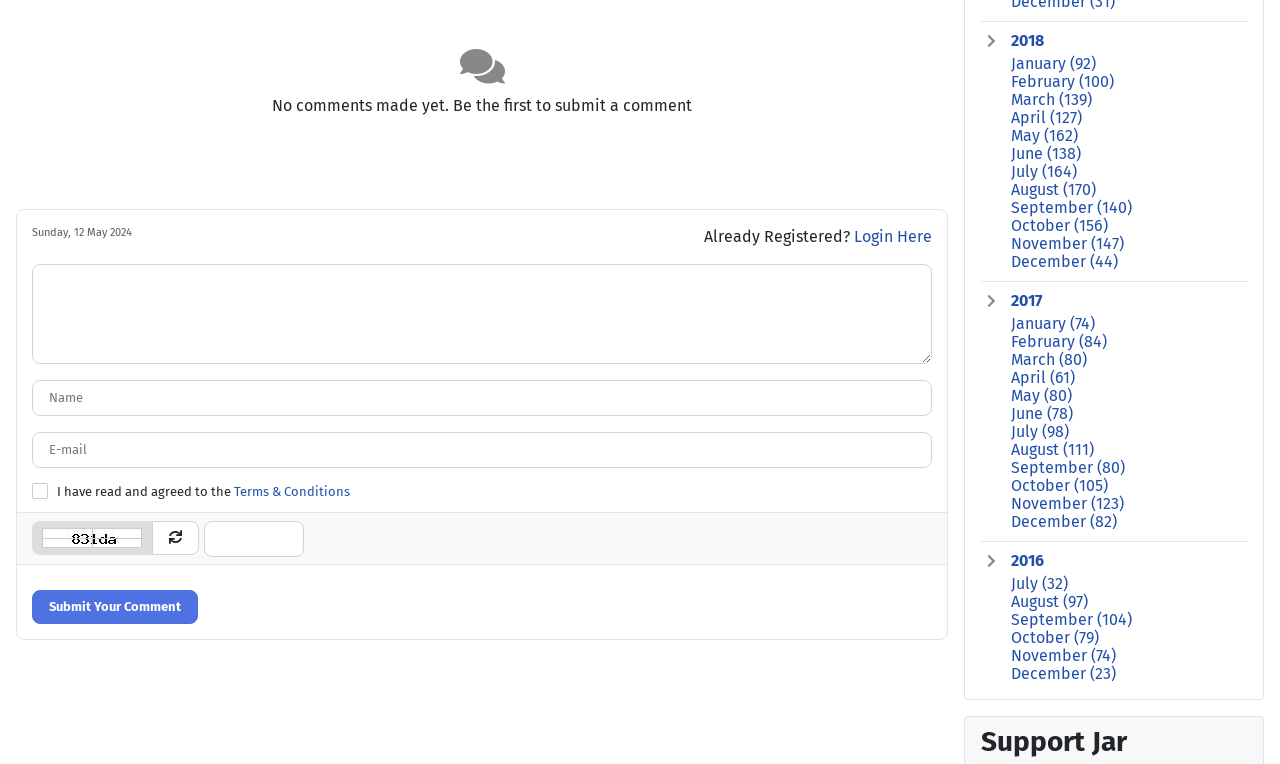Provide a short, one-word or phrase answer to the question below:
What is the purpose of the checkbox?

To agree to Terms & Conditions